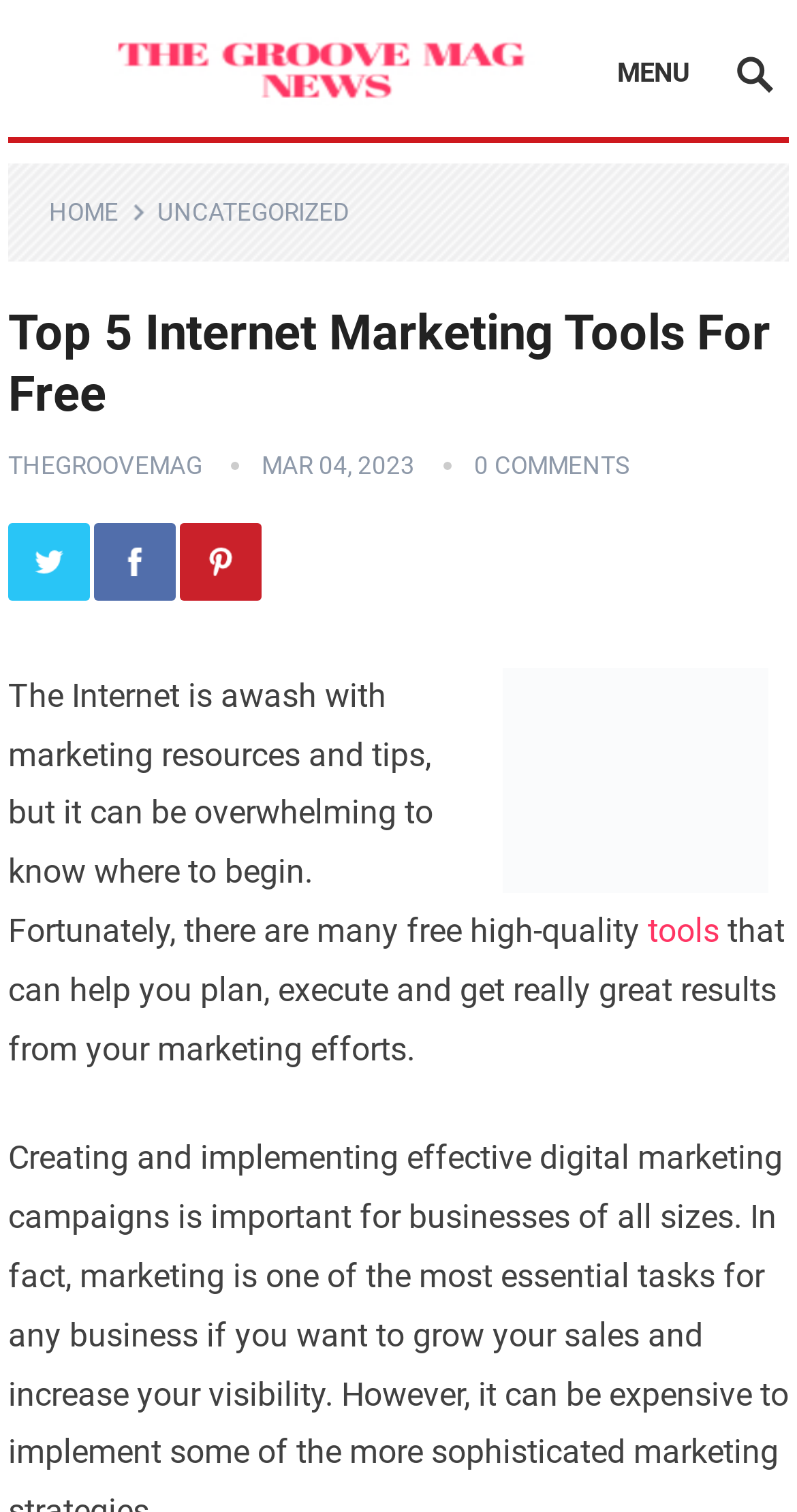Can you extract the primary headline text from the webpage?

Top 5 Internet Marketing Tools For Free